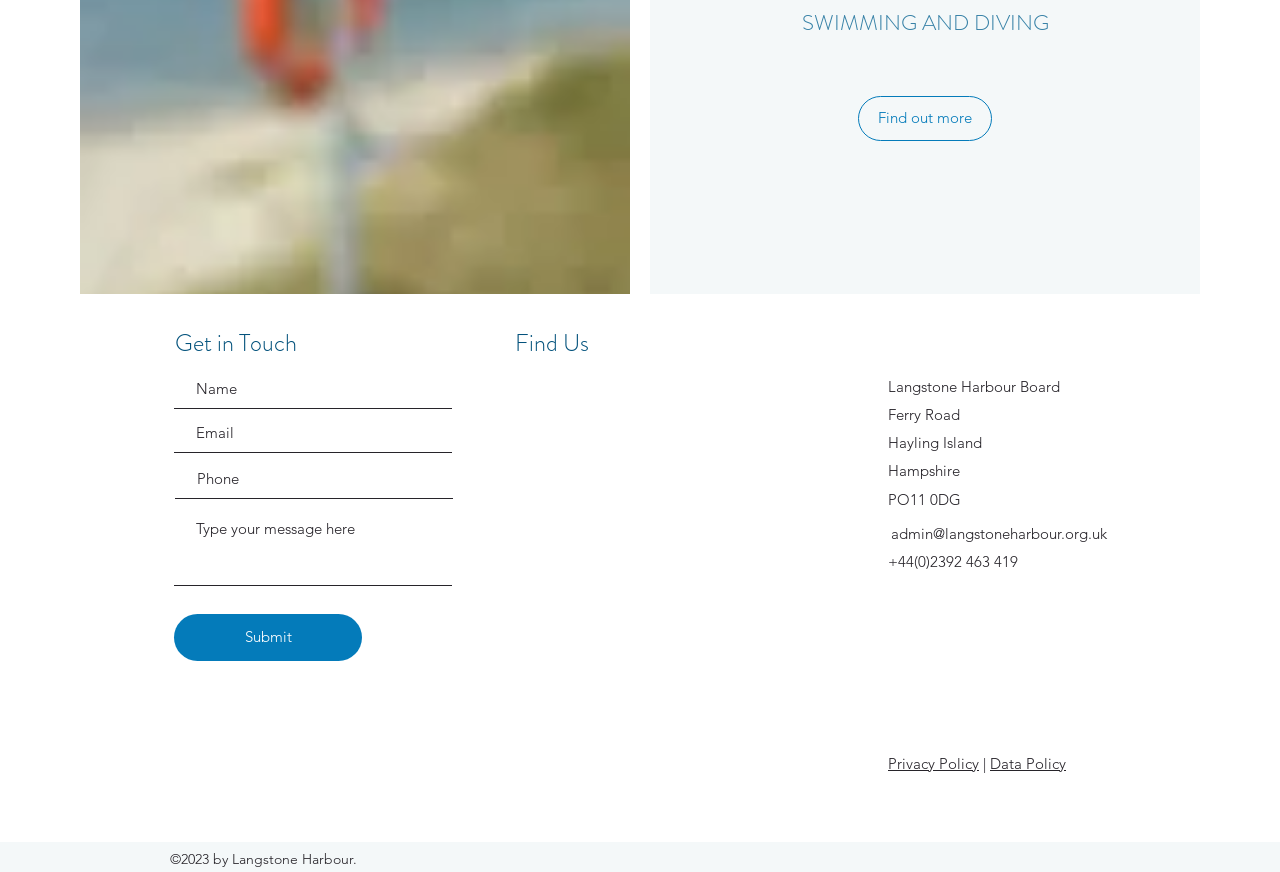Extract the bounding box coordinates of the UI element described by: "Find out more". The coordinates should include four float numbers ranging from 0 to 1, e.g., [left, top, right, bottom].

[0.67, 0.11, 0.775, 0.161]